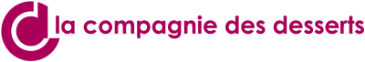What is the overall branding tone?
Give a detailed response to the question by analyzing the screenshot.

The overall branding of 'La Compagnie des Desserts' fosters a sense of indulgence and sophistication, inviting customers to explore a world of delightful sweets crafted with passion.